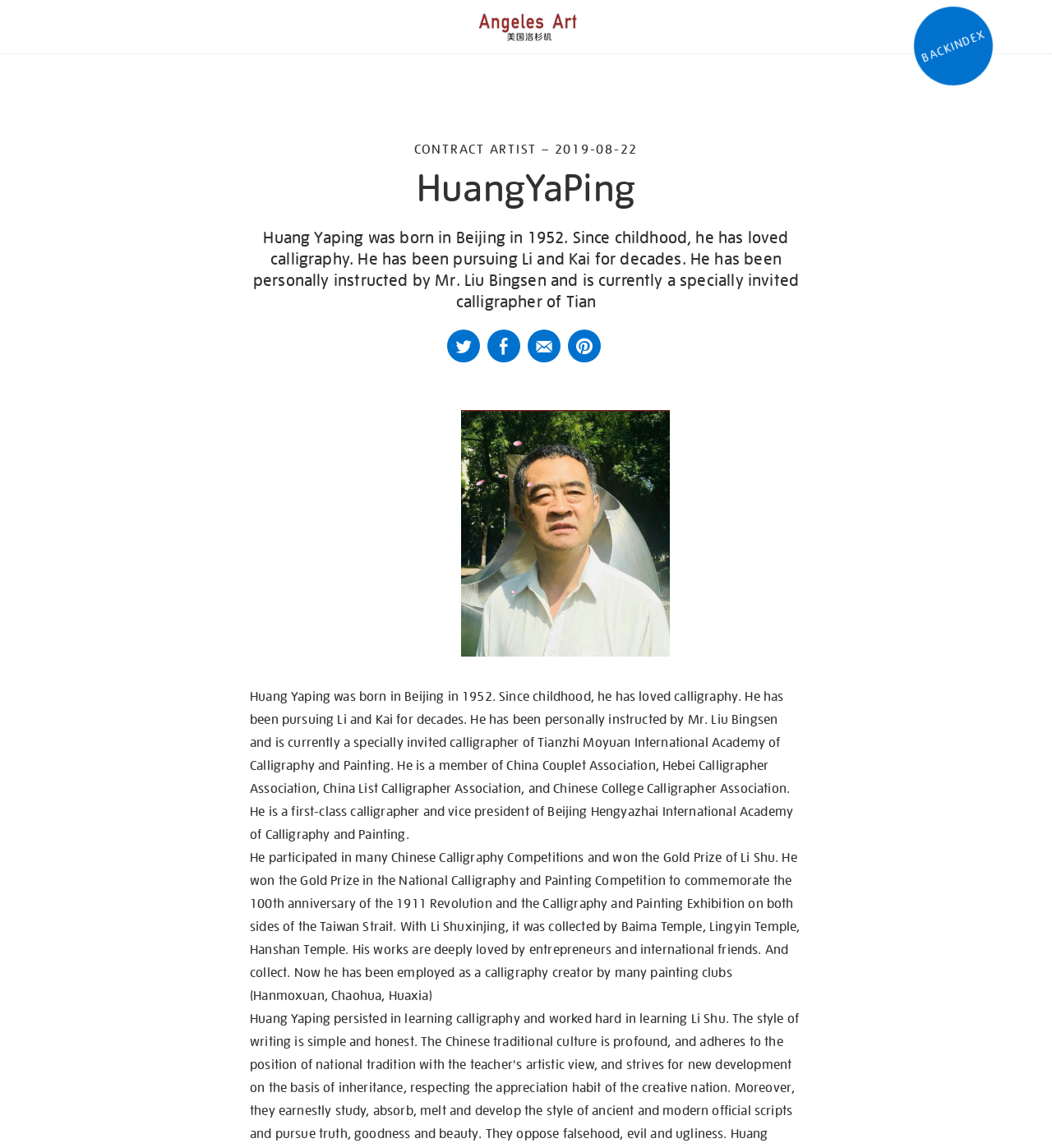Identify the bounding box coordinates of the region I need to click to complete this instruction: "View WORLD ARTIST page".

[0.332, 0.047, 0.457, 0.082]